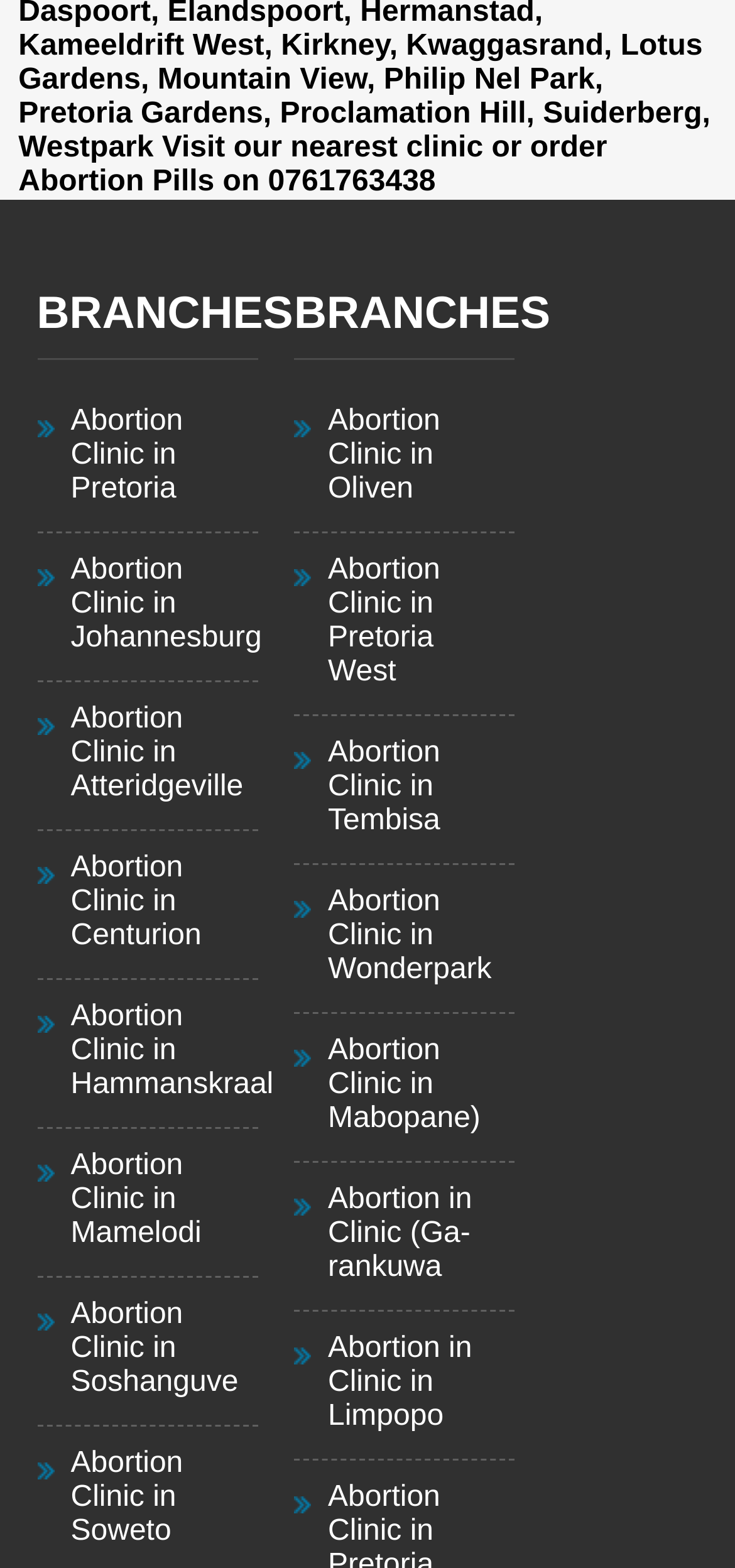Determine the bounding box coordinates of the clickable region to follow the instruction: "Click Abortion Clinic in Oliven".

[0.446, 0.256, 0.674, 0.329]